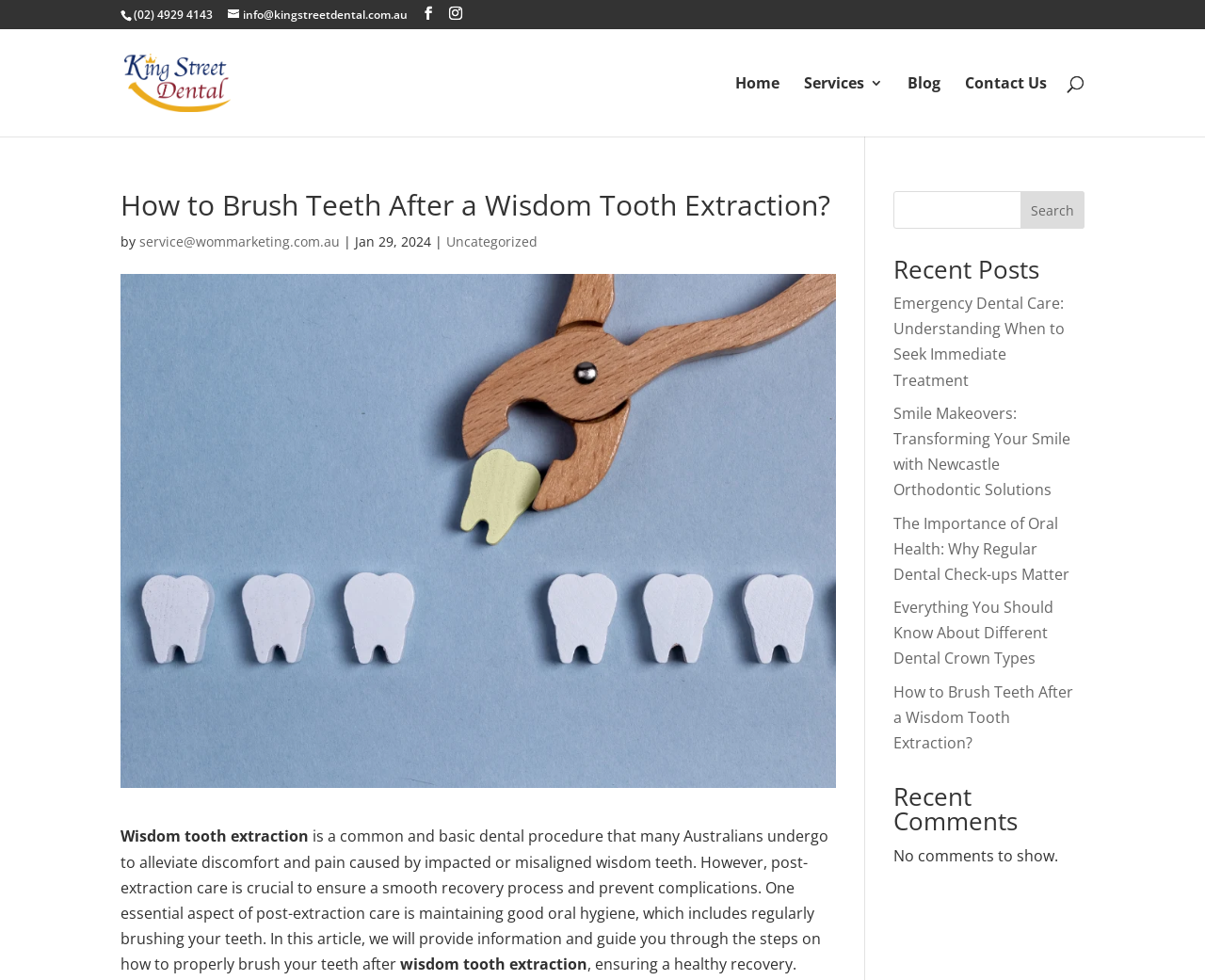Find the bounding box coordinates of the UI element according to this description: "Contact Us".

[0.801, 0.078, 0.869, 0.139]